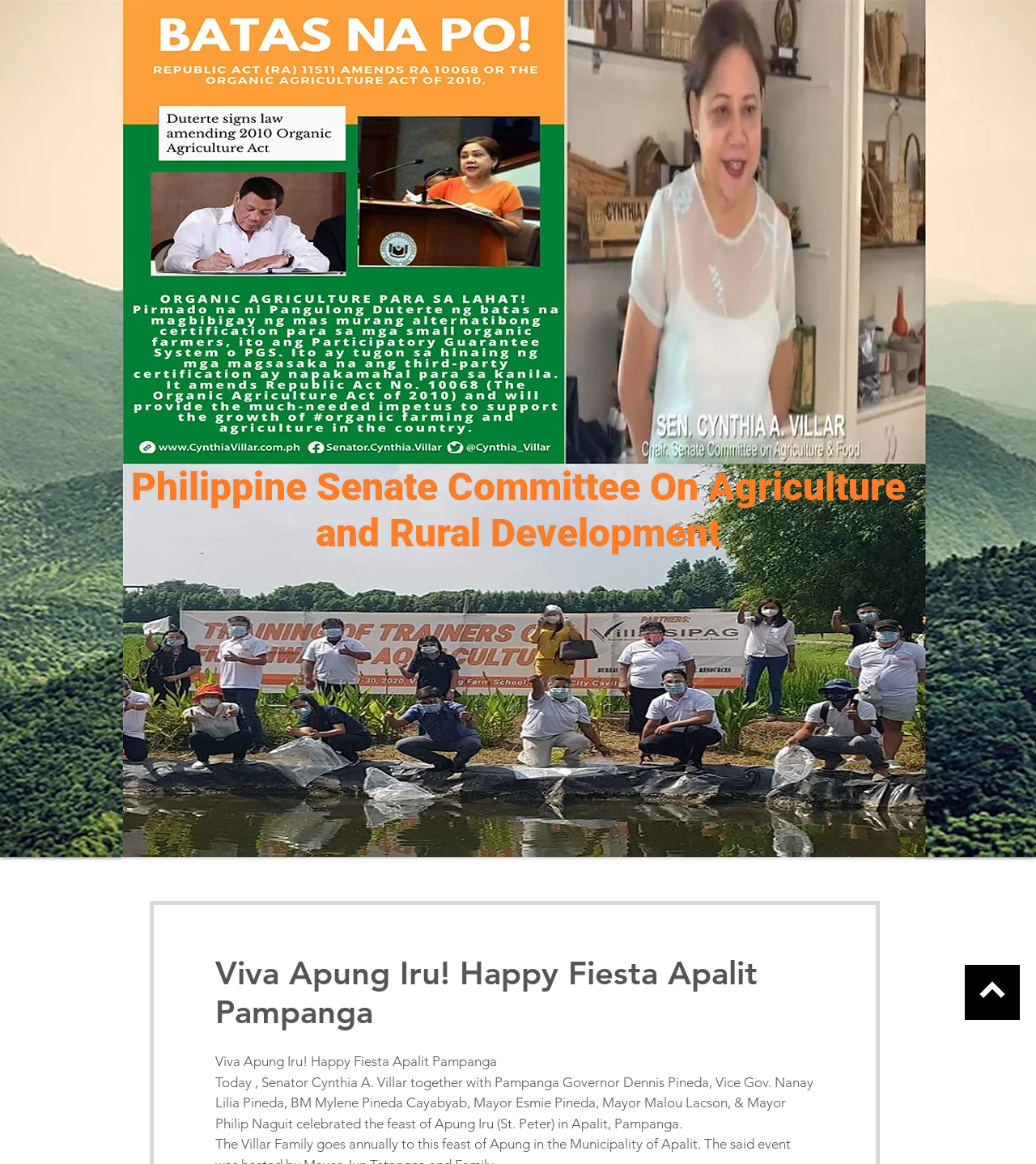Based on the element description: "PRESS ROOM", identify the UI element and provide its bounding box coordinates. Use four float numbers between 0 and 1, [left, top, right, bottom].

[0.477, 0.003, 0.56, 0.032]